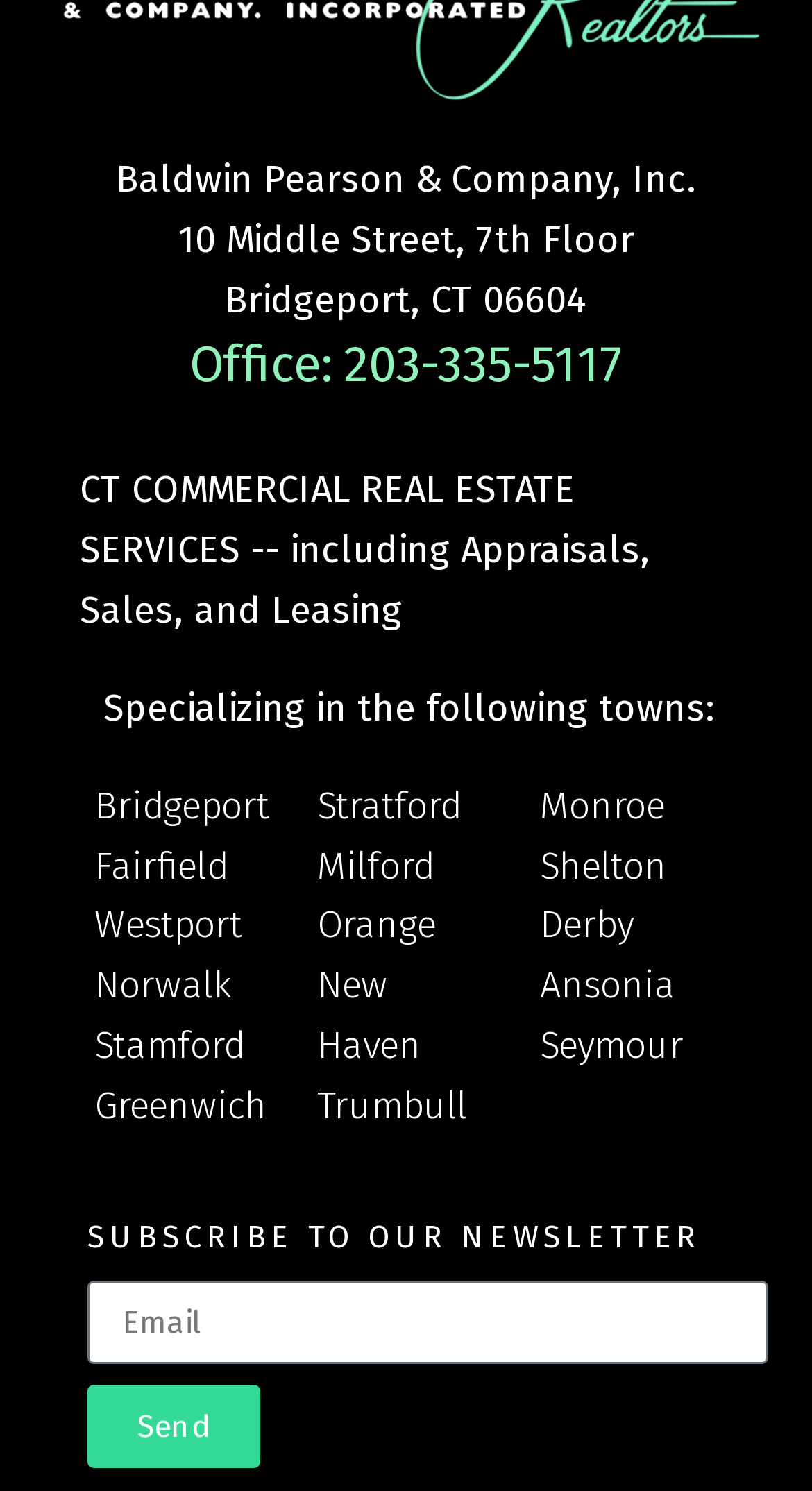Examine the screenshot and answer the question in as much detail as possible: What is the company's address?

The company's address can be found at the top of the webpage, which is '10 Middle Street, 7th Floor, Bridgeport, CT 06604'.